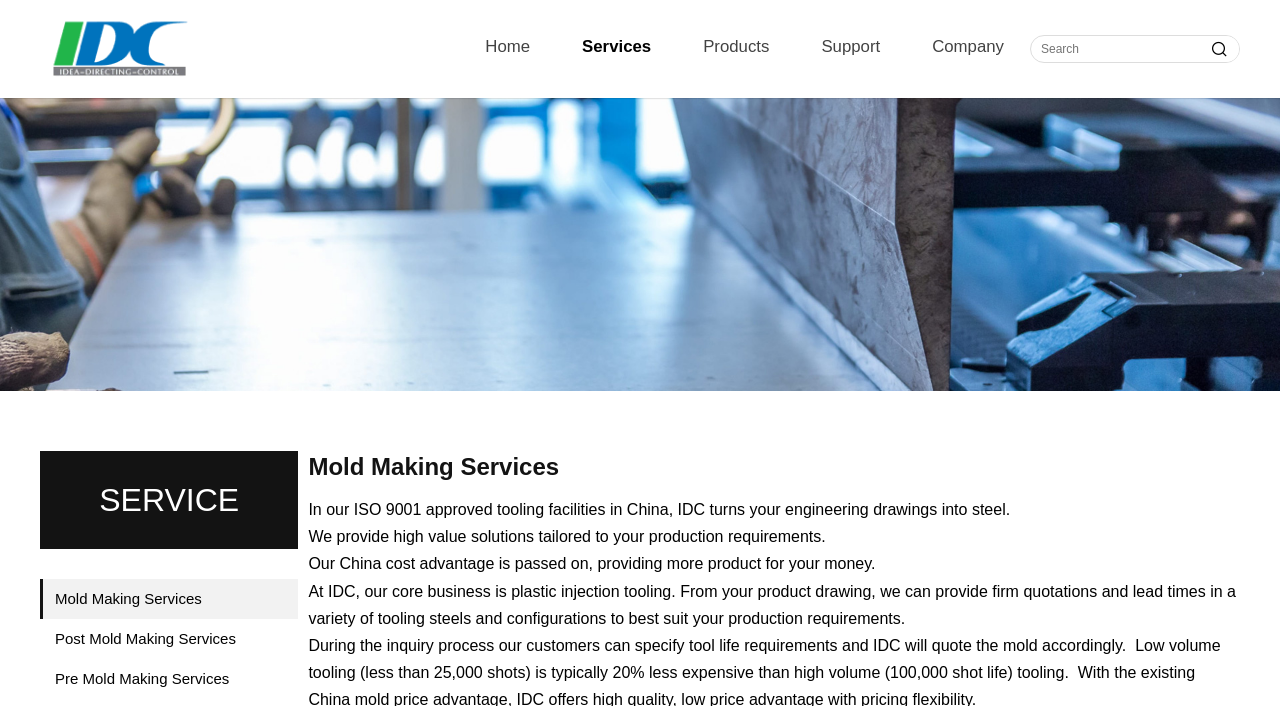Provide a brief response to the question using a single word or phrase: 
What are the main categories on the top navigation bar?

Home, Services, Products, Support, Company